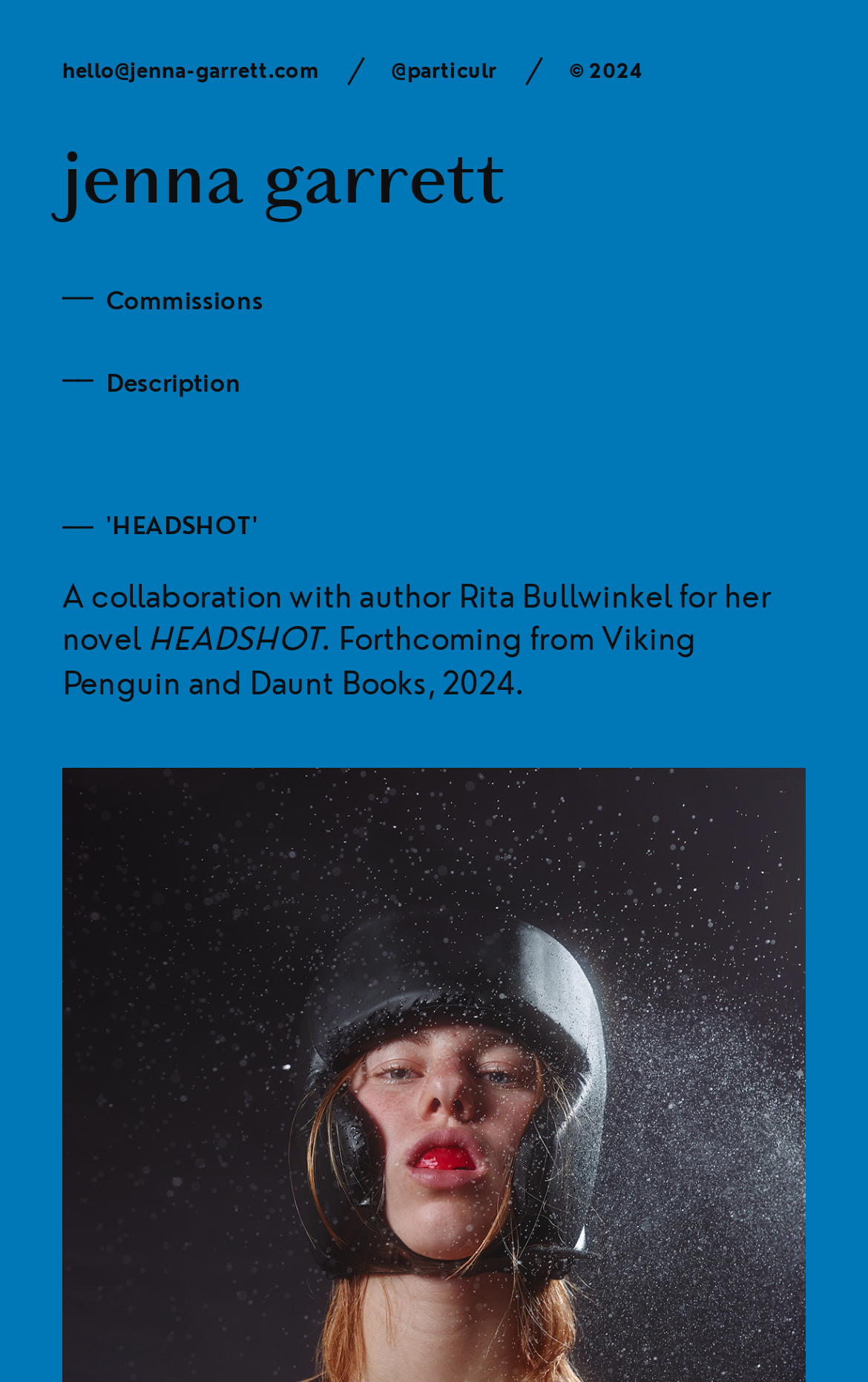Find the bounding box coordinates for the HTML element described in this sentence: "Jenna Garrett". Provide the coordinates as four float numbers between 0 and 1, in the format [left, top, right, bottom].

[0.072, 0.096, 0.582, 0.169]